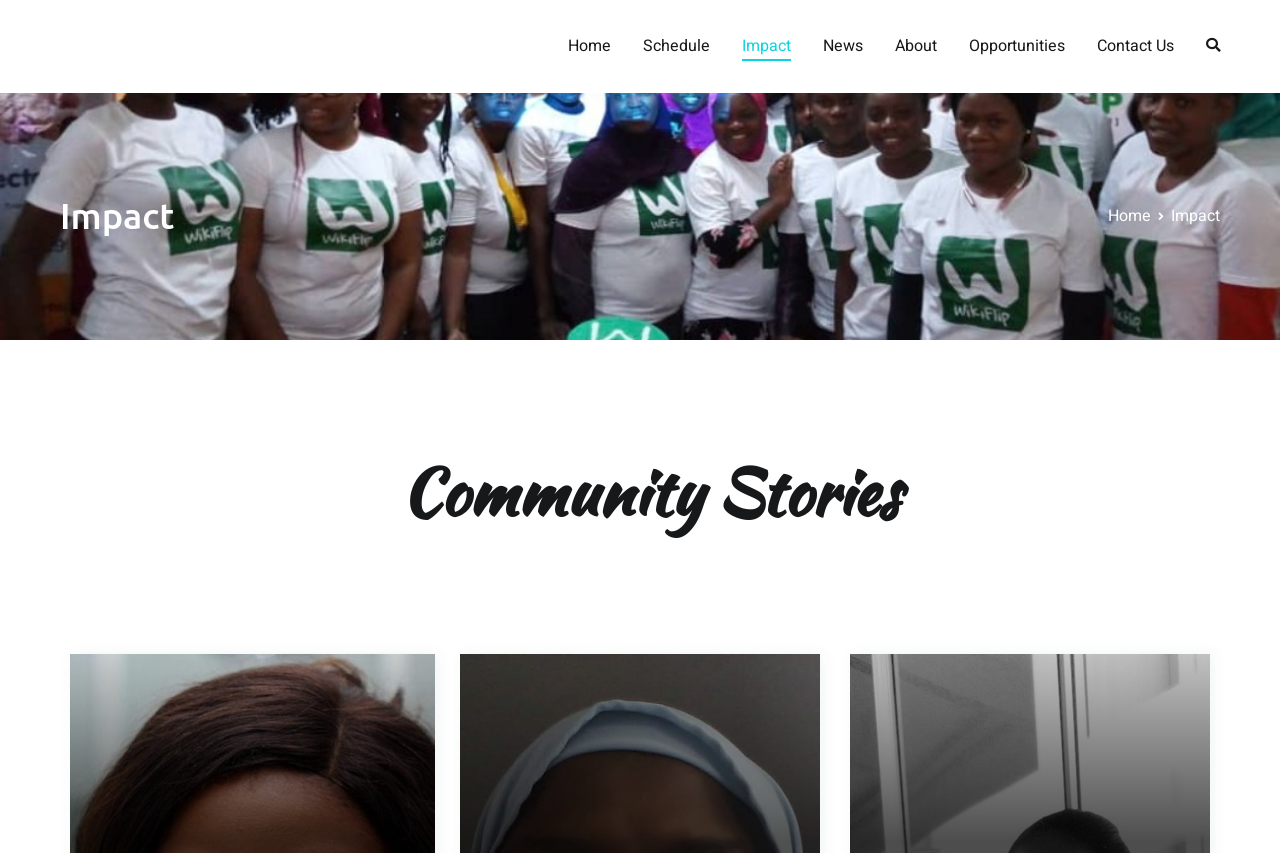Bounding box coordinates are specified in the format (top-left x, top-left y, bottom-right x, bottom-right y). All values are floating point numbers bounded between 0 and 1. Please provide the bounding box coordinate of the region this sentence describes: Contact Us

[0.857, 0.038, 0.917, 0.071]